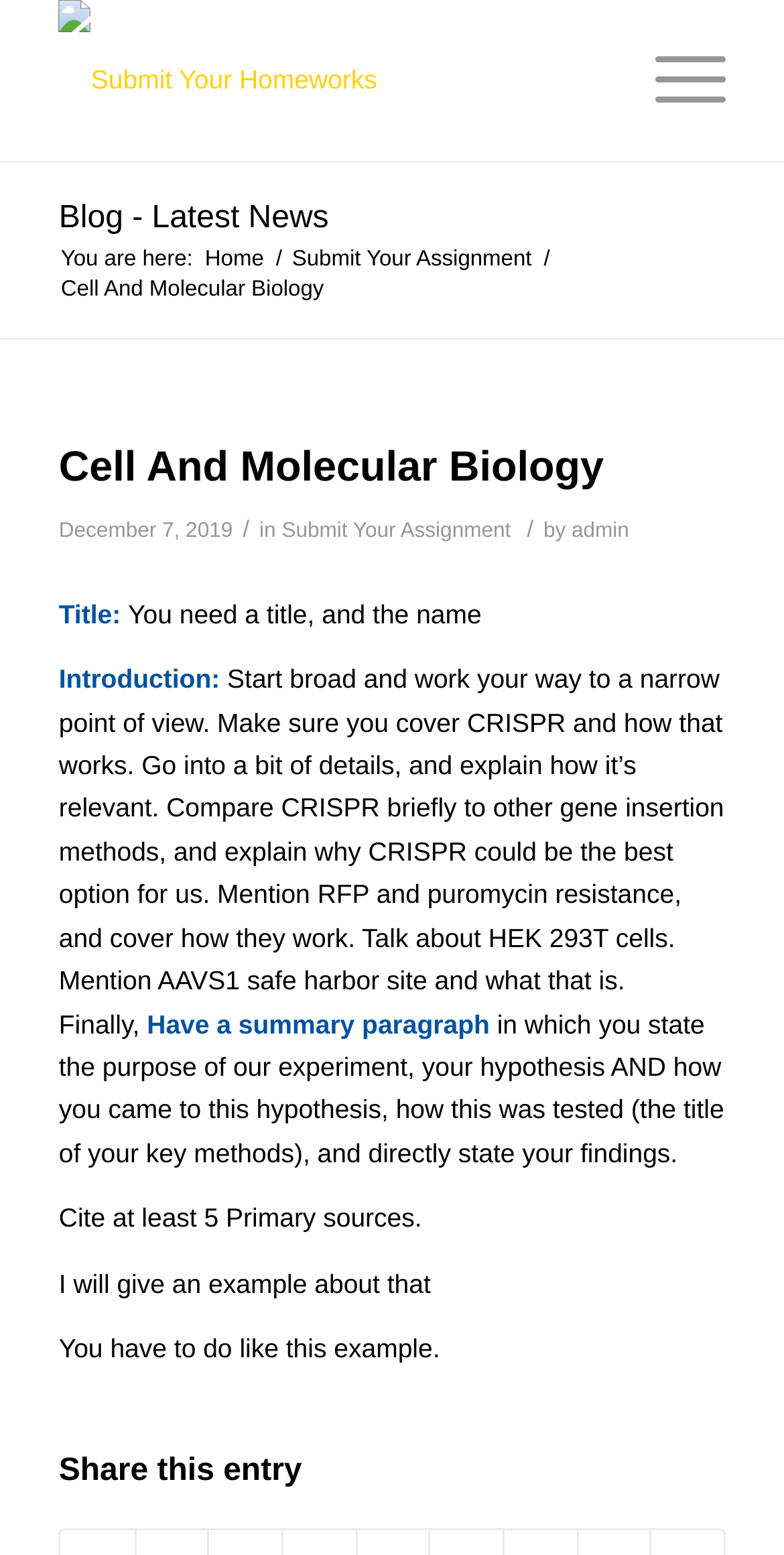Illustrate the webpage with a detailed description.

The webpage is about Cell and Molecular Biology, specifically a homework submission page. At the top left, there is a layout table with a link "Submit Your Homeworks" accompanied by an image. To the right of this table, there is a link "Menu". Below the layout table, there are links to "Blog - Latest News" and "Home", with a breadcrumb trail indicating the current location. 

The main content of the page is a blog post or assignment description, which has a heading "Cell And Molecular Biology" followed by a timestamp "December 7, 2019". The post is divided into sections, with a title, introduction, and instructions for the assignment. The introduction provides guidance on how to approach the assignment, including covering CRISPR and its relevance, comparing it to other gene insertion methods, and discussing specific topics such as RFP and puromycin resistance, HEK 293T cells, and AAVS1 safe harbor site. 

The instructions also include requirements for a summary paragraph, citing at least 5 primary sources, and an example of how to complete the assignment. At the bottom of the page, there is a heading "Share this entry". Overall, the page appears to be a resource for students submitting homework assignments in Cell and Molecular Biology.